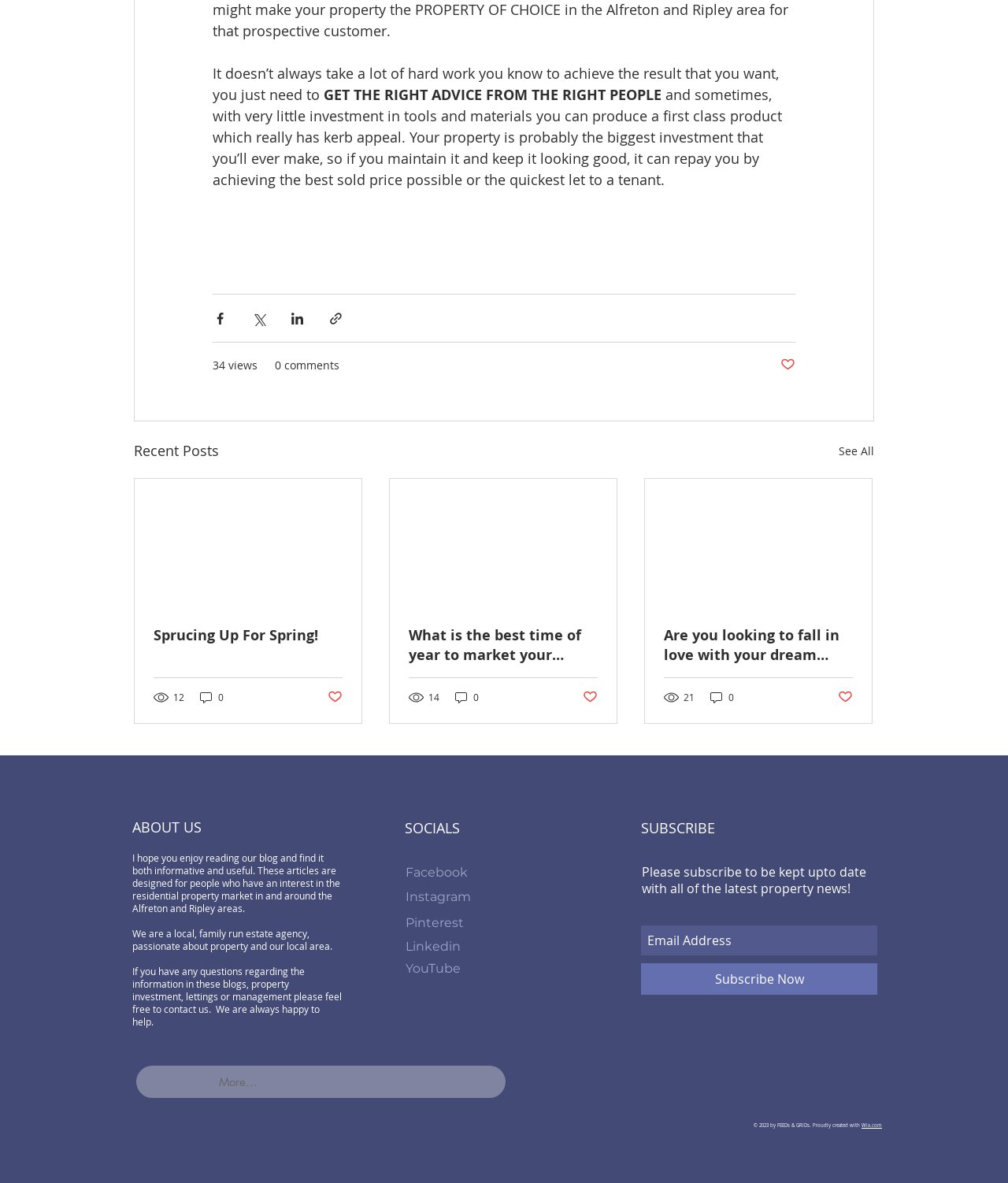What is the name of the estate agency?
Provide an in-depth and detailed answer to the question.

I looked at the 'ABOUT US' section, but it does not explicitly mention the name of the estate agency.